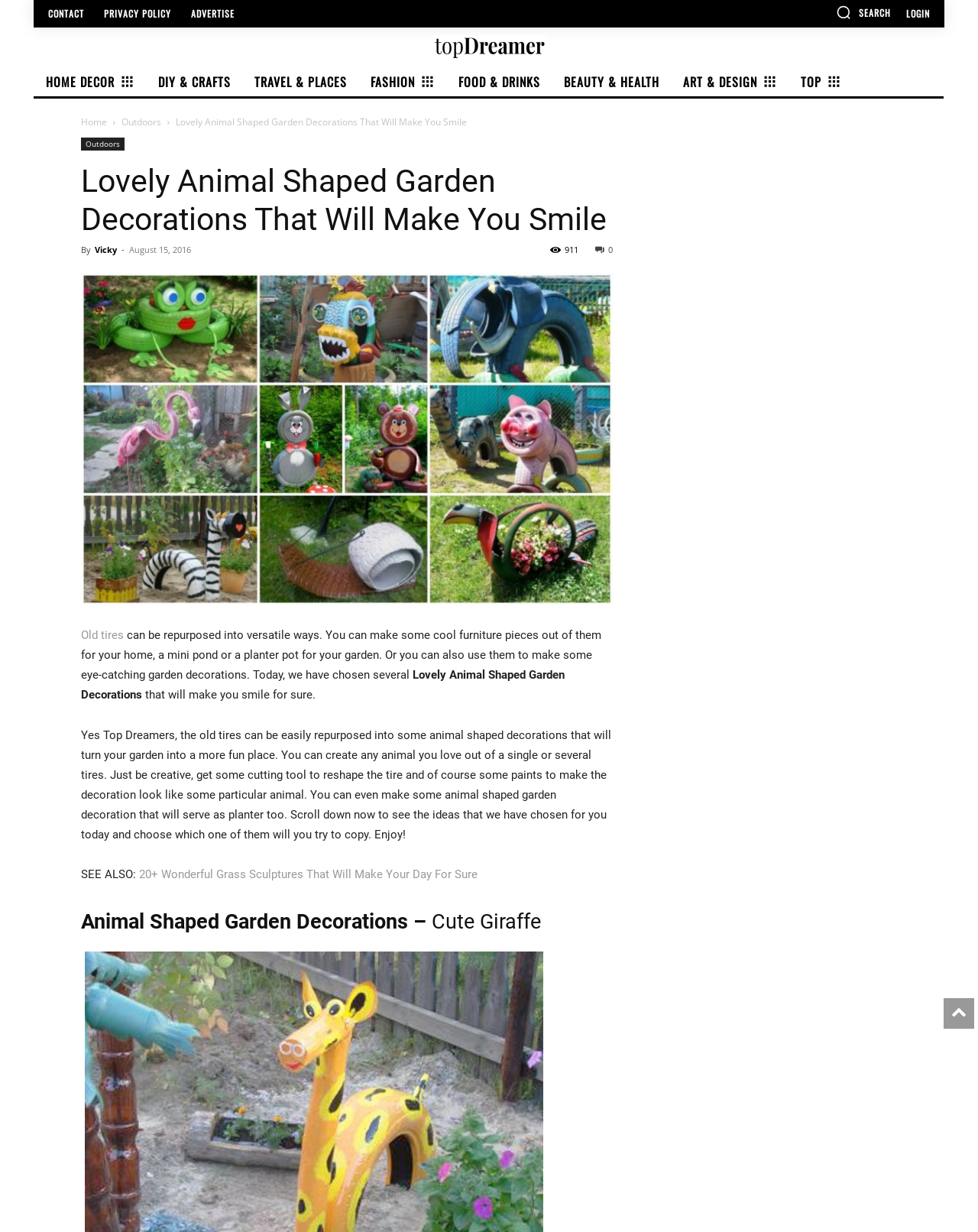Present a detailed account of what is displayed on the webpage.

This webpage is about lovely animal-shaped garden decorations that can be made from old tires. At the top, there are several links to different sections of the website, including "CONTACT", "PRIVACY POLICY", "ADVERTISE", and "LOGIN". On the top right, there is a search button with a magnifying glass icon. Below the search button, there is a logo of the website.

The main content of the webpage is divided into two sections. On the left, there is a navigation menu with links to different categories, including "HOME DECOR", "DIY & CRAFTS", "TRAVEL & PLACES", "FASHION", "FOOD & DRINKS", "BEAUTY & HEALTH", "ART & DESIGN", and "TOP". Each category has a small icon next to it.

On the right, there is a main article with a title "Lovely Animal Shaped Garden Decorations That Will Make You Smile". The article has a brief introduction that explains how old tires can be repurposed into garden decorations. Below the introduction, there is a large image that takes up most of the width of the webpage.

The article continues with a section that describes how to make animal-shaped garden decorations from old tires. There are several paragraphs of text that provide instructions and ideas for creating these decorations. The text is accompanied by several links to related articles, including "20+ Wonderful Grass Sculptures That Will Make Your Day For Sure".

At the bottom of the webpage, there is a complementary section that takes up the full width of the webpage.